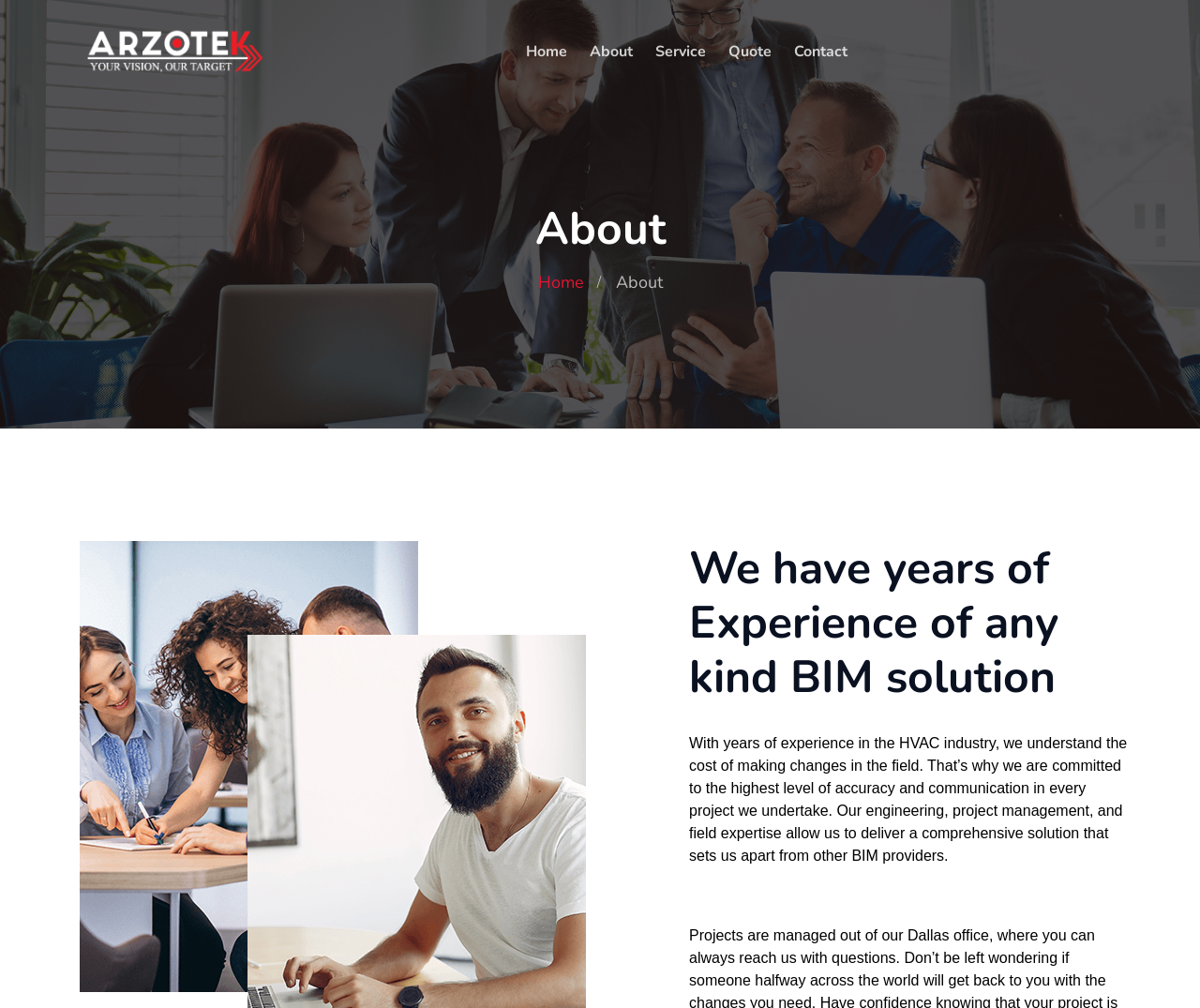What is the company's area of expertise?
Using the information from the image, answer the question thoroughly.

According to the webpage, the company has years of experience in the HVAC industry, which is mentioned in the heading and the static text.